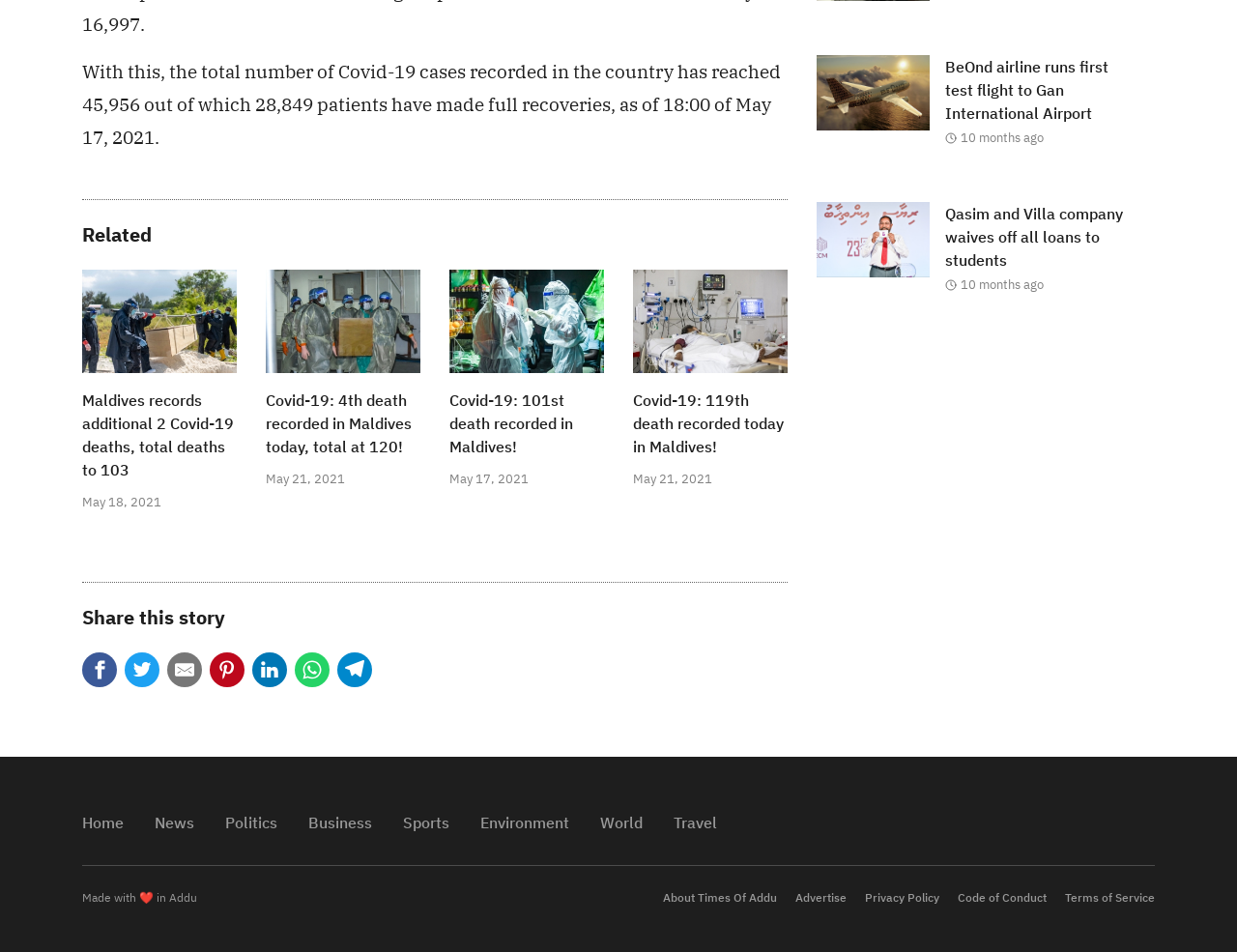Please indicate the bounding box coordinates for the clickable area to complete the following task: "Read the news about Covid-19 cases". The coordinates should be specified as four float numbers between 0 and 1, i.e., [left, top, right, bottom].

[0.066, 0.062, 0.631, 0.156]